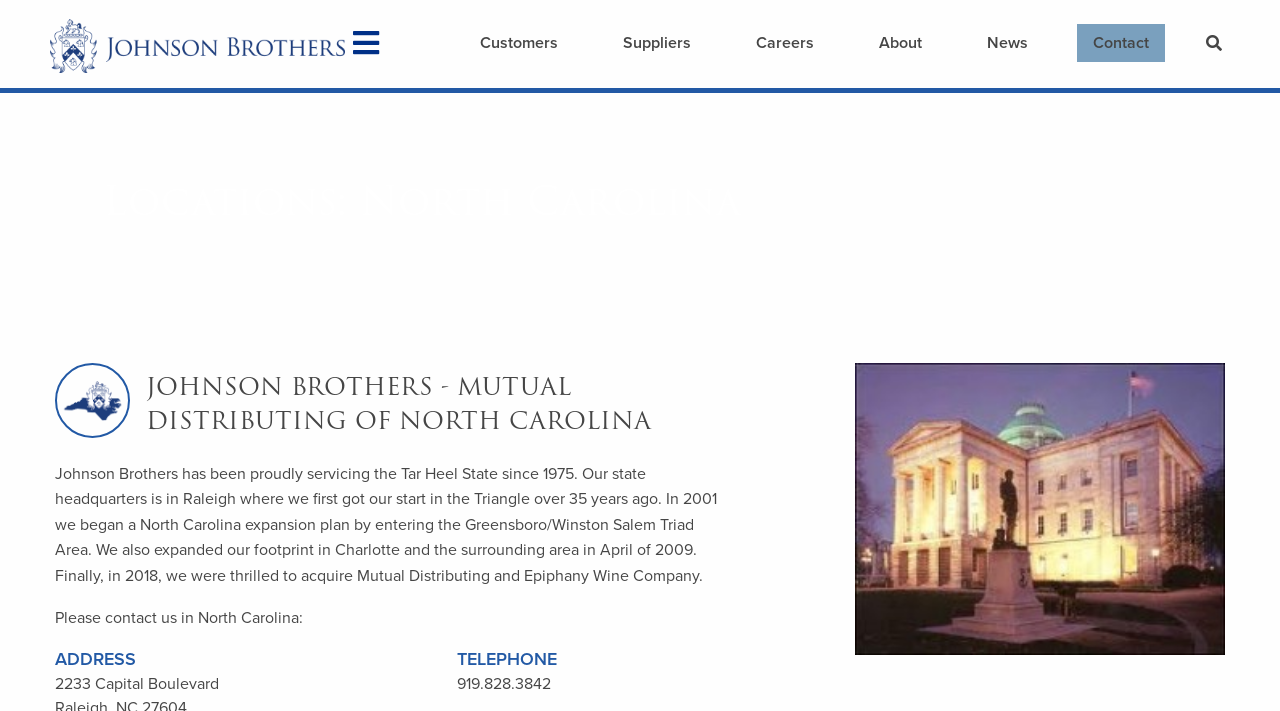Determine the bounding box coordinates for the UI element matching this description: "Customers".

[0.362, 0.033, 0.448, 0.087]